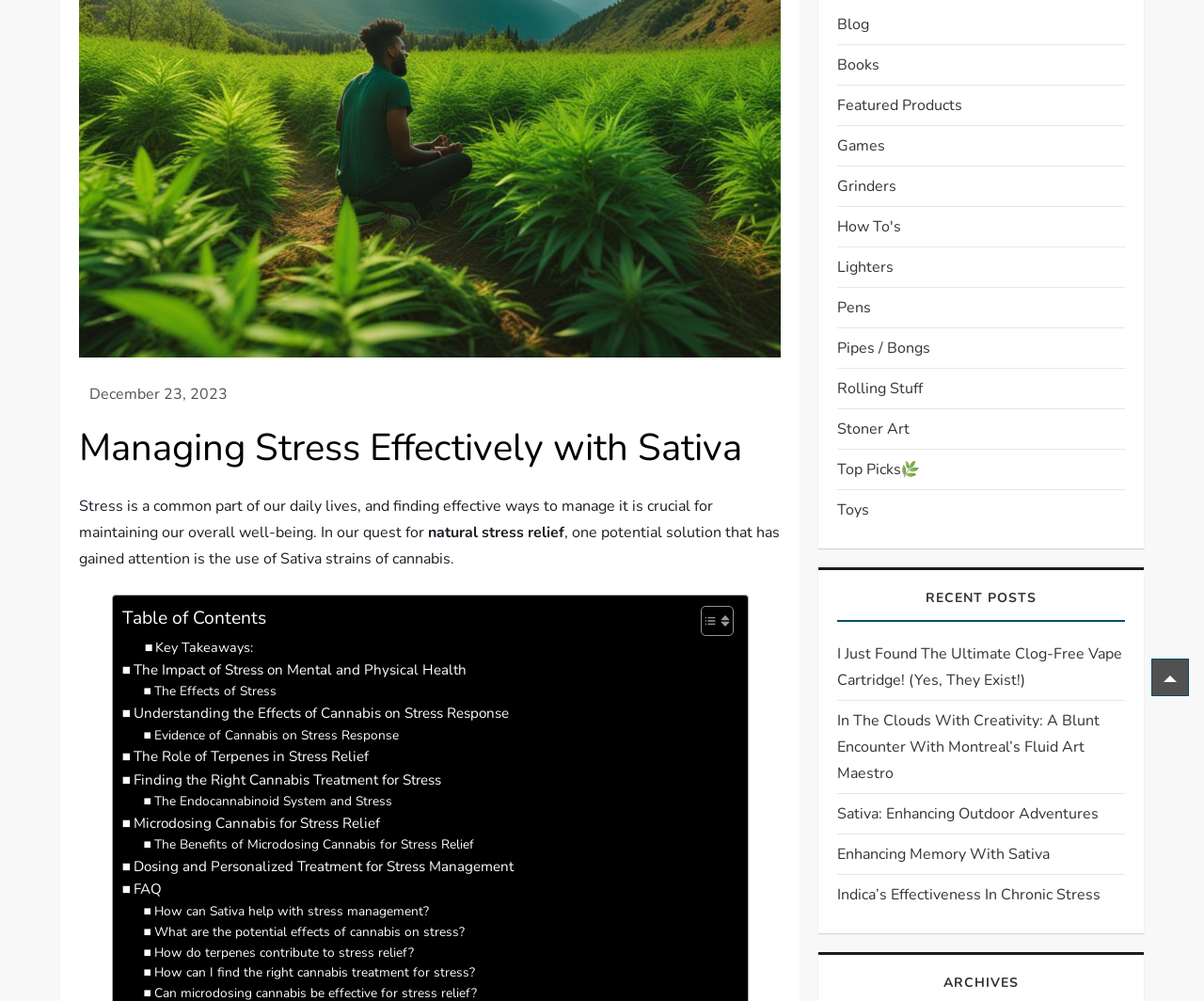From the element description: "Key Takeaways:", extract the bounding box coordinates of the UI element. The coordinates should be expressed as four float numbers between 0 and 1, in the order [left, top, right, bottom].

[0.12, 0.636, 0.21, 0.658]